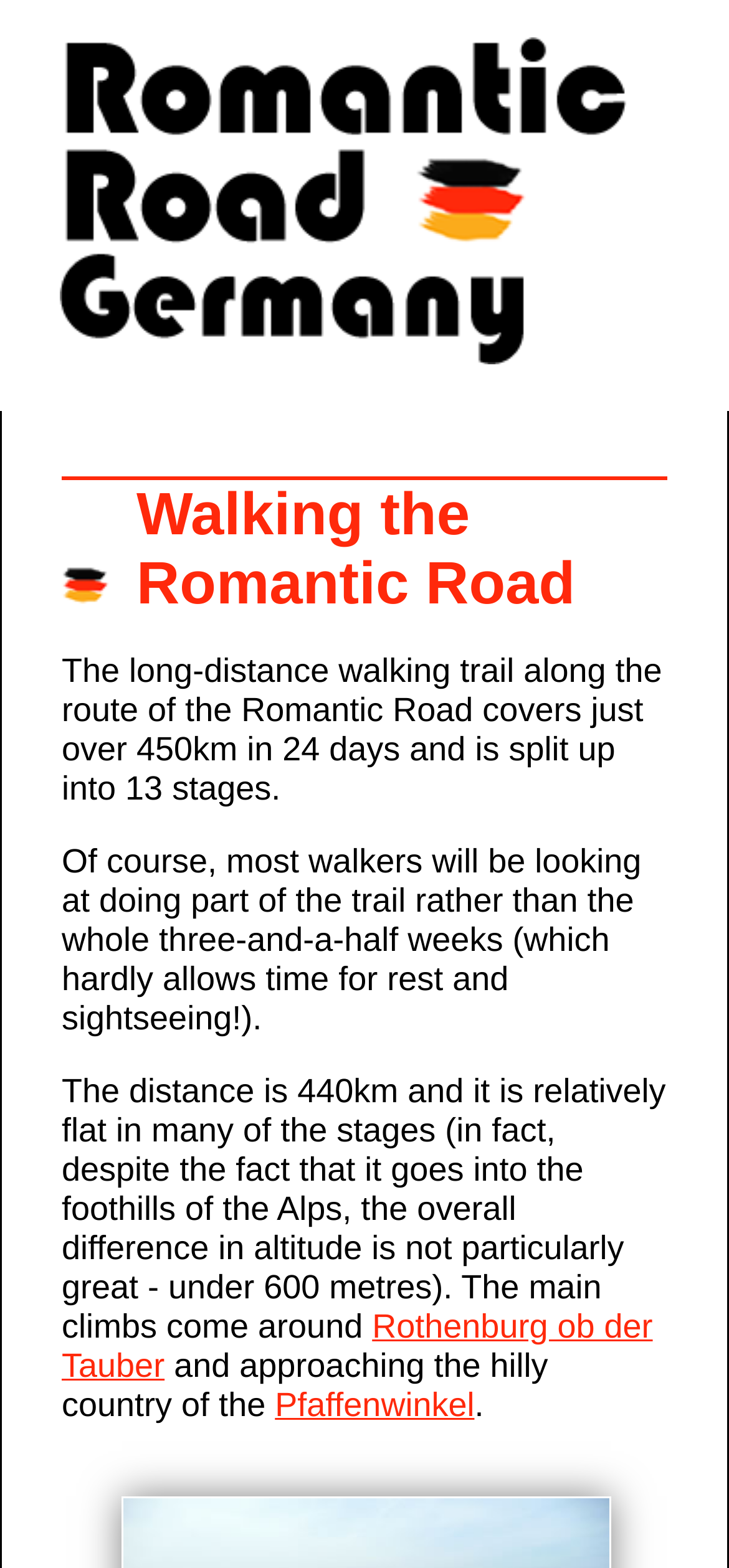Give a full account of the webpage's elements and their arrangement.

The webpage is about walking the Romantic Road in Germany, a long-distance walking trail that covers over 450km in 24 days, split into 13 stages. At the top of the page, there is a prominent image of the Romantic Road in Germany, taking up most of the width. Below the image, there is a heading that reads "Walking the Romantic Road". 

Underneath the heading, there are three paragraphs of text that provide information about the trail. The first paragraph explains the length and duration of the trail, while the second paragraph notes that most walkers will likely only do part of the trail. The third paragraph provides more details about the trail's terrain, including its relatively flat stages and occasional climbs.

To the right of the third paragraph, there are two links: "Rothenburg ob der Tauber" and "Pfaffenwinkel", which are likely destinations or landmarks along the trail. The links are positioned near the bottom of the page, with the text "and approaching the hilly country of the" separating them.